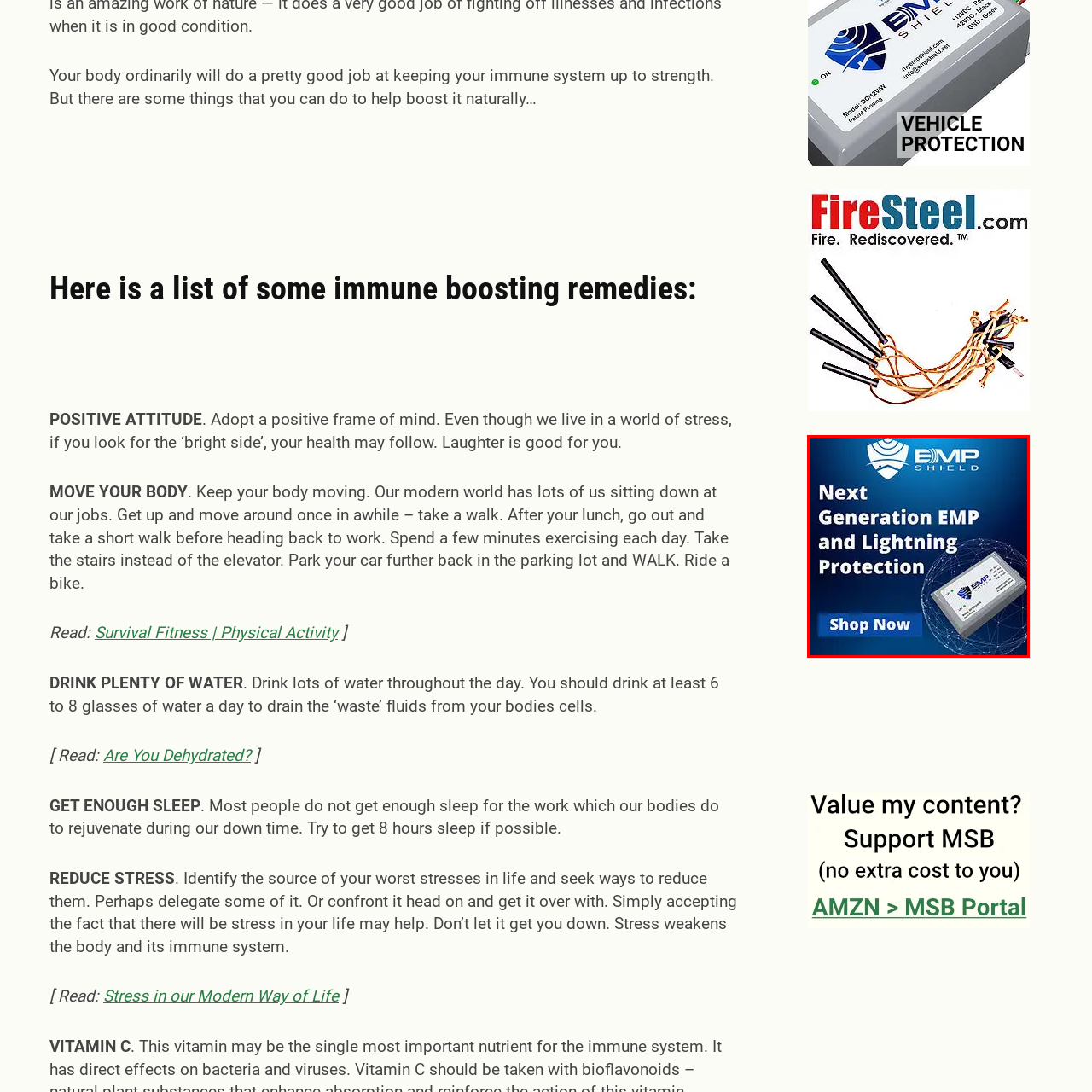Concentrate on the image section marked by the red rectangle and answer the following question comprehensively, using details from the image: What is the color of the background gradient?

The caption describes the background as a combination of a dark blue gradient with a subtle network graphic, which implies that the dominant color of the background is dark blue.